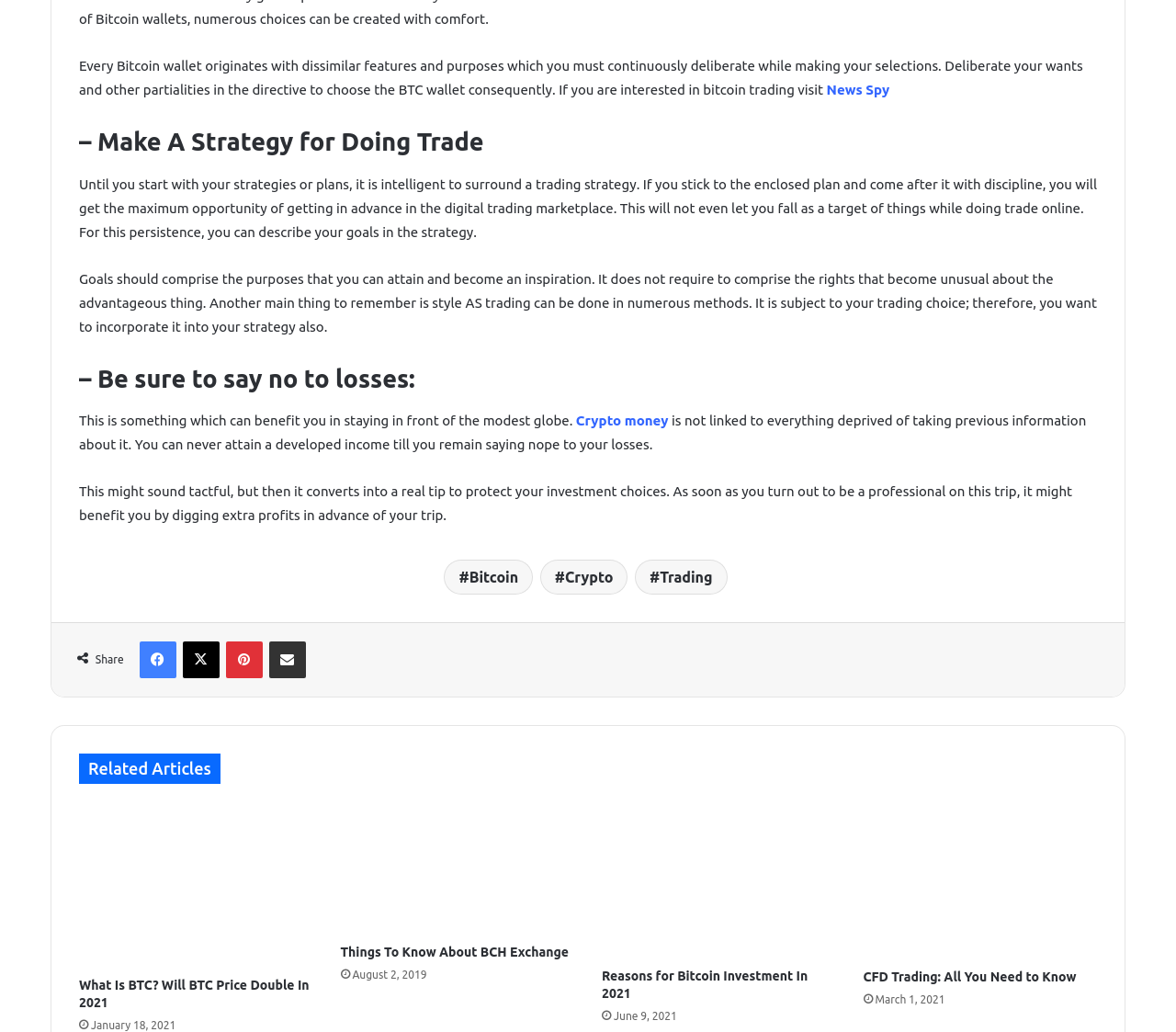Could you provide the bounding box coordinates for the portion of the screen to click to complete this instruction: "Check the latest post 'Trimble Novapoint 2024.1'"?

None